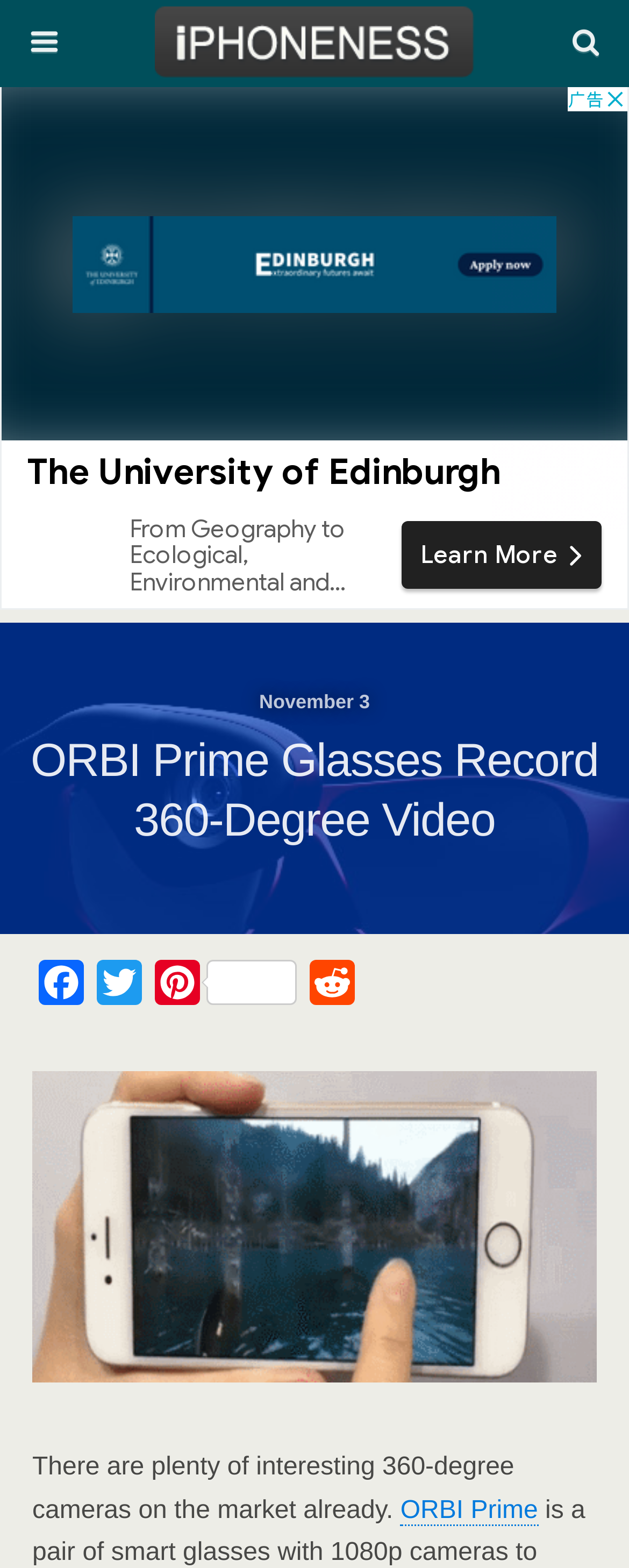Locate the bounding box coordinates of the clickable area to execute the instruction: "Learn more about ORBI Prime". Provide the coordinates as four float numbers between 0 and 1, represented as [left, top, right, bottom].

[0.637, 0.955, 0.855, 0.973]